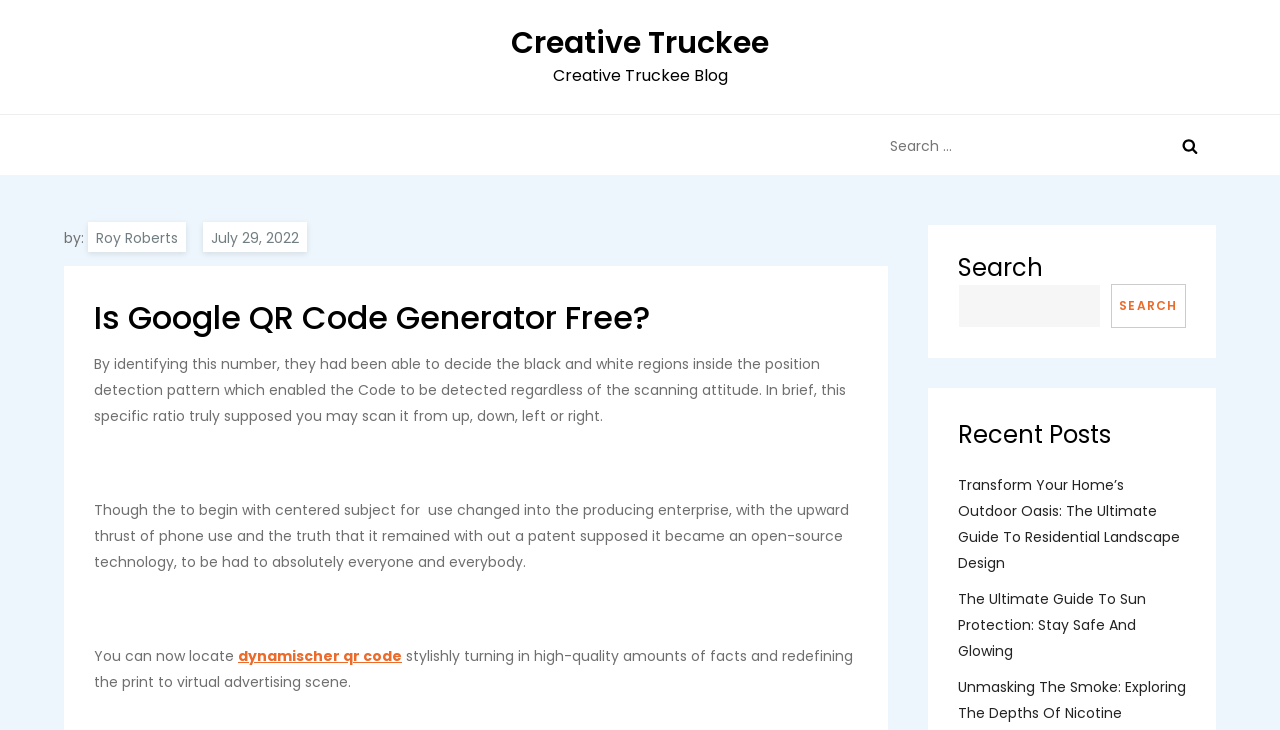Using the information from the screenshot, answer the following question thoroughly:
What is the purpose of the search bar?

I found the purpose of the search bar by looking at the element with the text 'Search for:' and the search box next to it, which suggests that it is used to search the website.